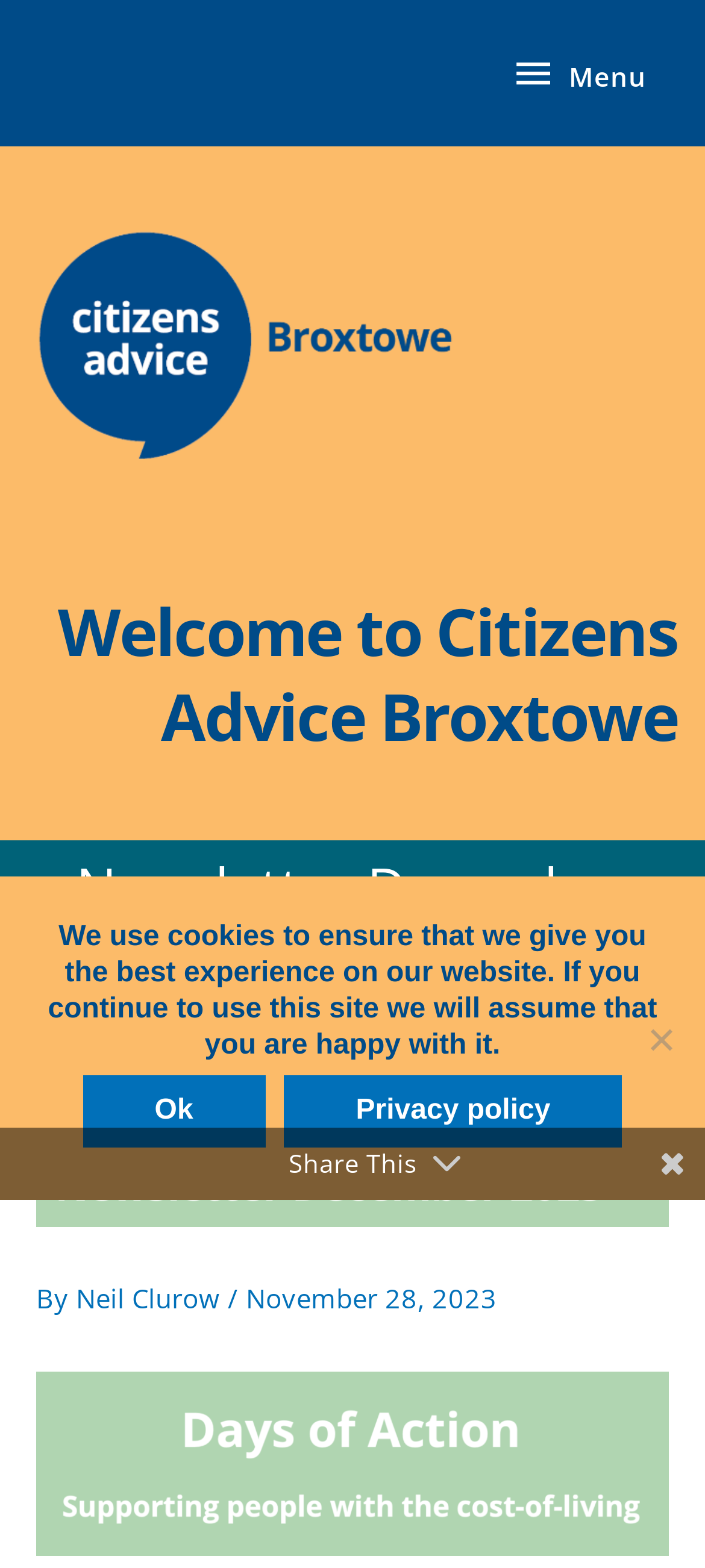Based on the image, provide a detailed response to the question:
What is the purpose of the button with the menu icon?

I inferred the purpose of the button by looking at its icon, which is a common symbol for menus, and its label 'Menu'.